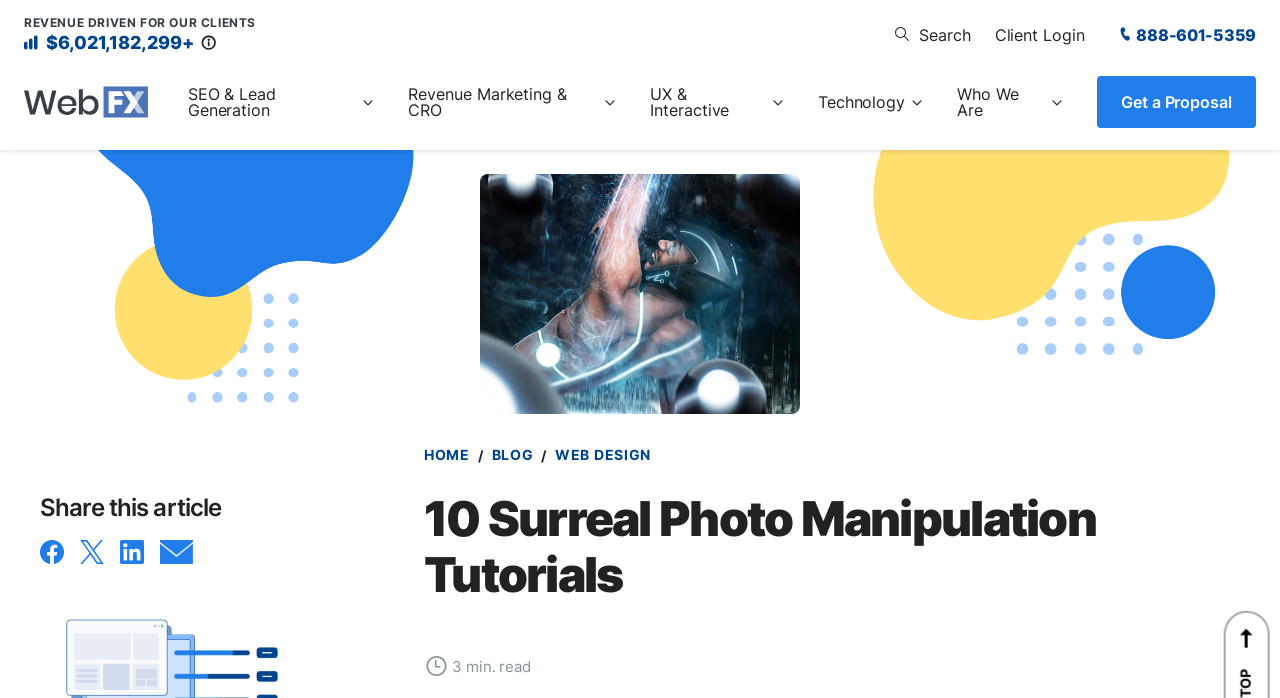How many minutes does it take to read the article?
Provide a well-explained and detailed answer to the question.

I found the reading time by looking at the text below the title of the article, which says '3 min. read'.